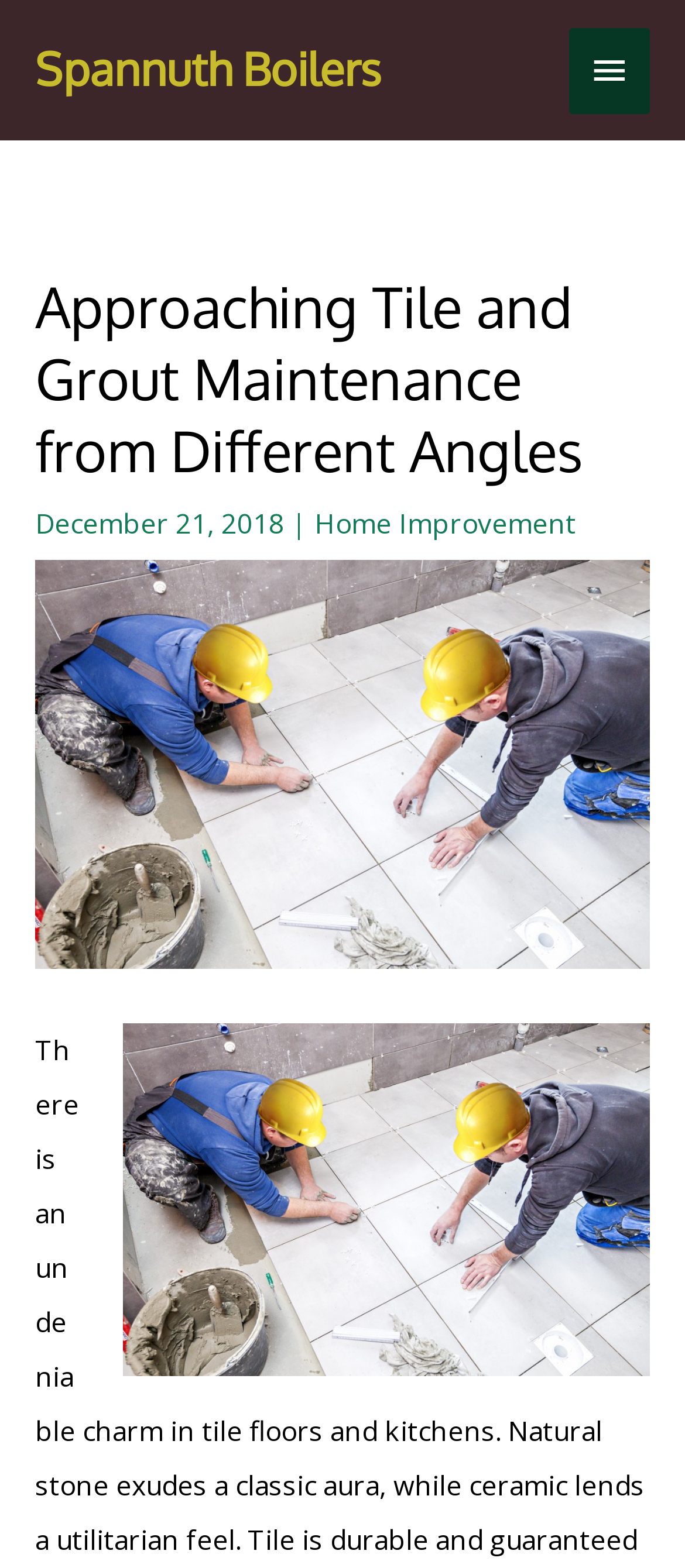What is the category of the article?
Utilize the image to construct a detailed and well-explained answer.

I found the link 'Home Improvement' next to the date, which suggests that the article belongs to the category of Home Improvement.